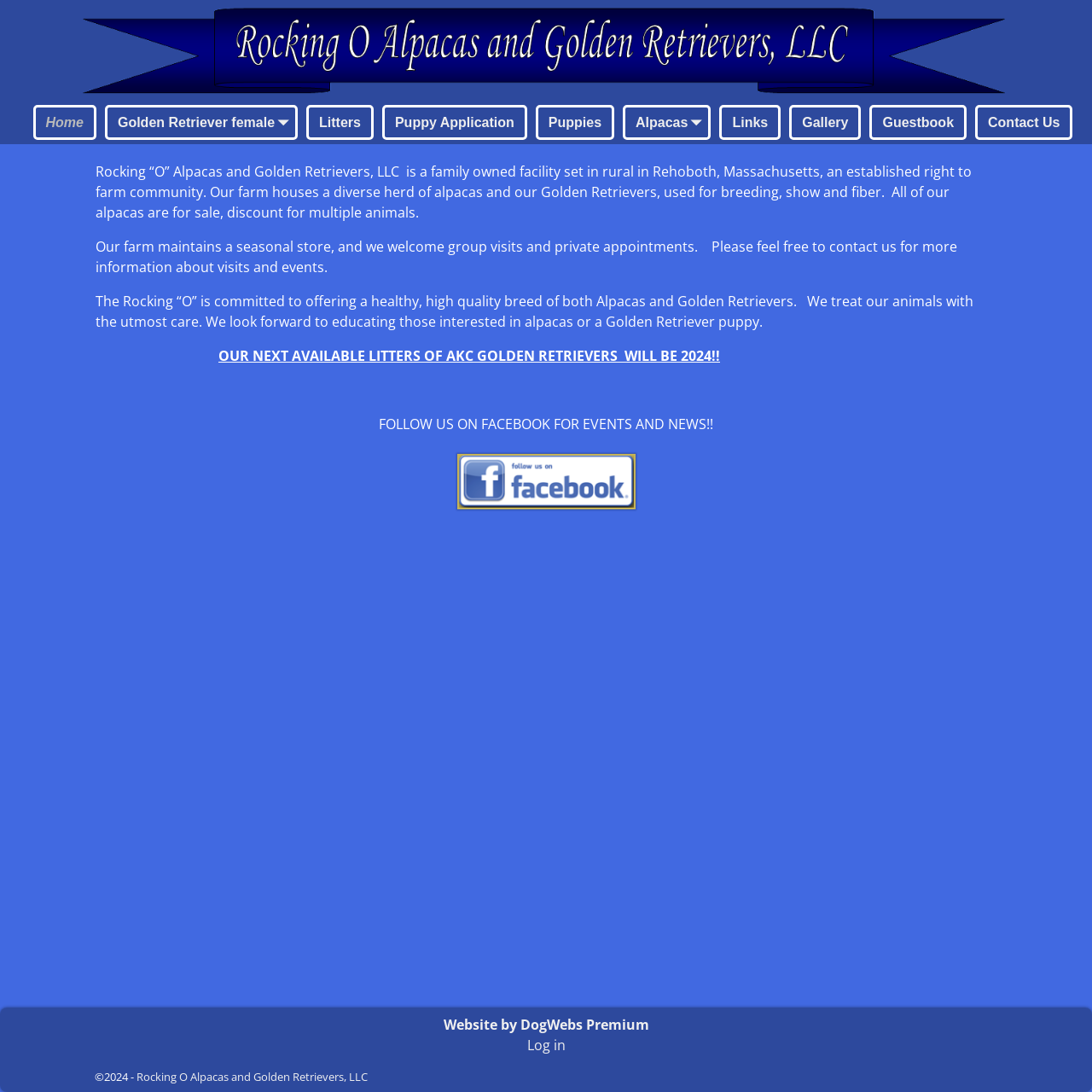Can you find the bounding box coordinates for the element that needs to be clicked to execute this instruction: "Contact Us"? The coordinates should be given as four float numbers between 0 and 1, i.e., [left, top, right, bottom].

[0.893, 0.096, 0.982, 0.128]